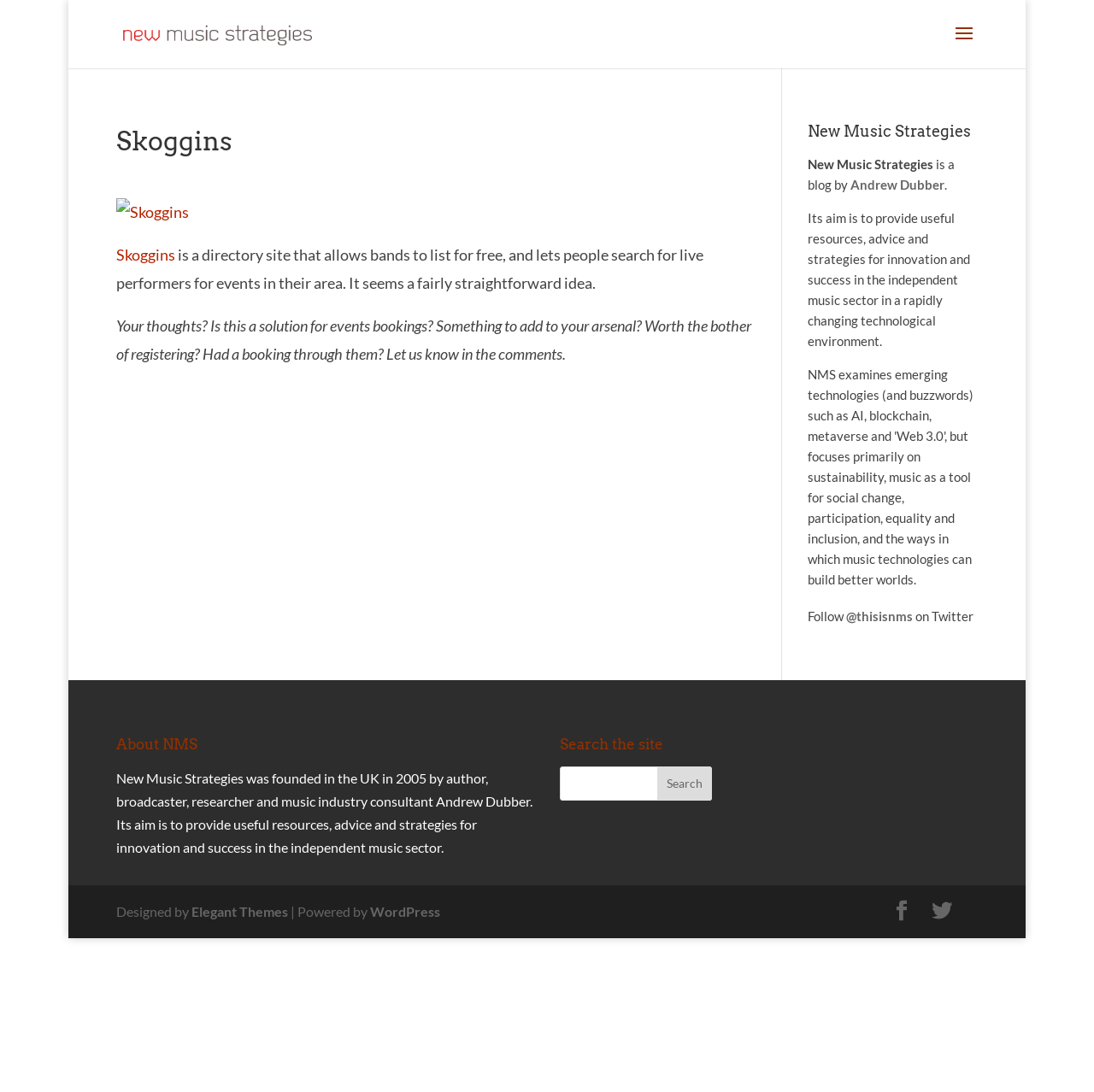Extract the bounding box for the UI element that matches this description: "Elegant Themes".

[0.175, 0.827, 0.263, 0.842]